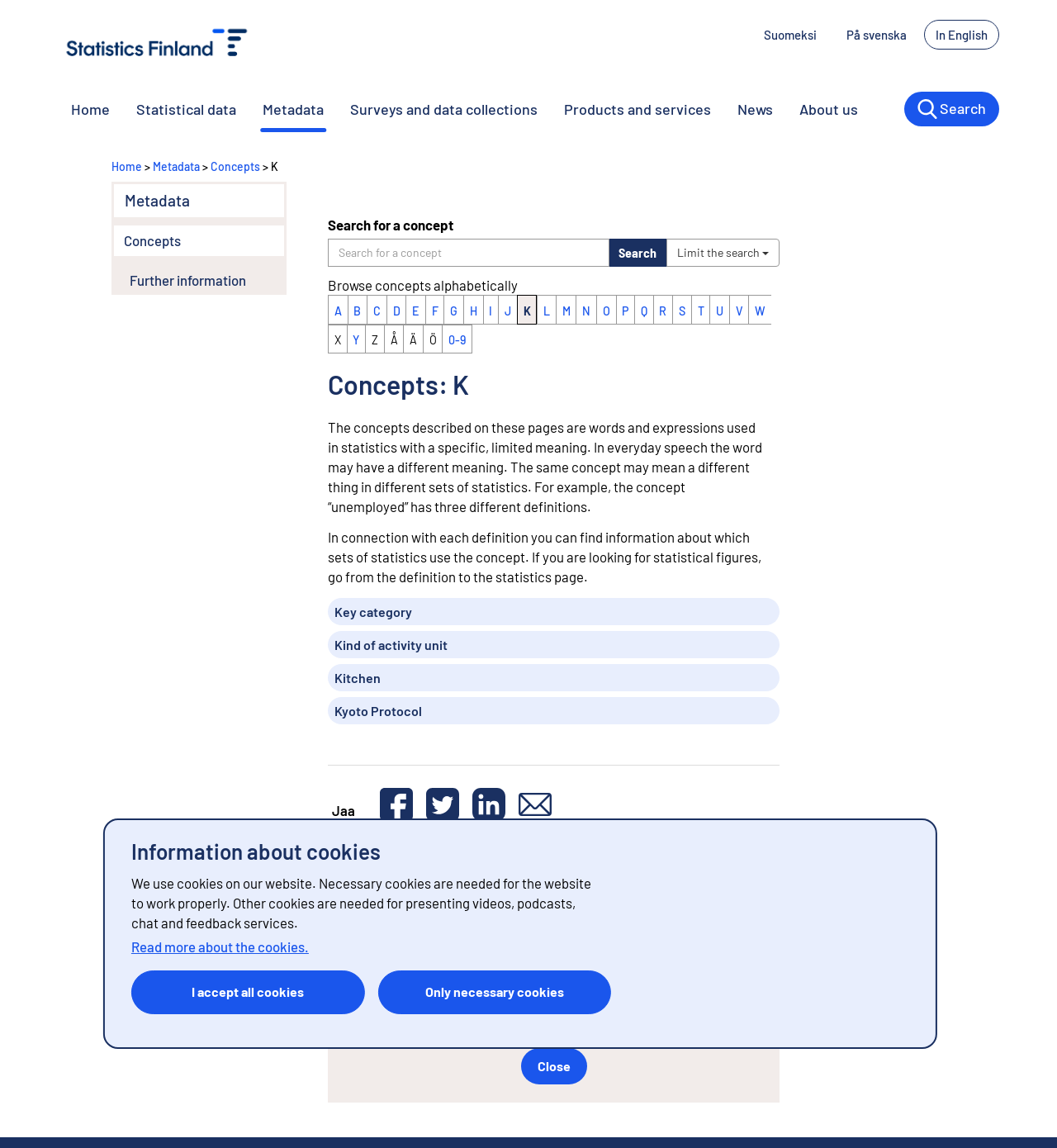Specify the bounding box coordinates of the area to click in order to follow the given instruction: "Click on the 'K' concept."

[0.246, 0.139, 0.263, 0.151]